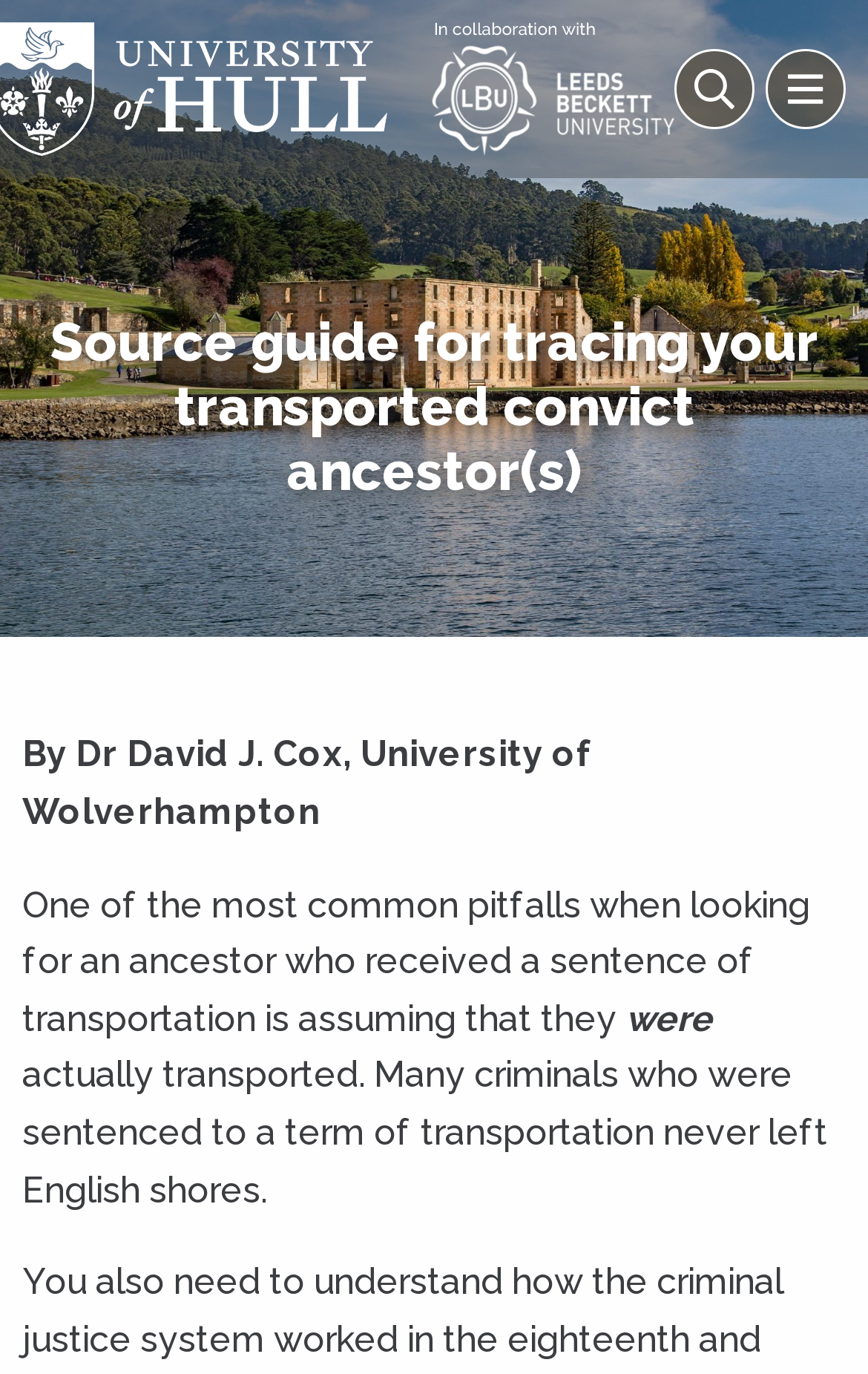Answer the following inquiry with a single word or phrase:
What is the main topic of the webpage?

Tracing transported convict ancestors